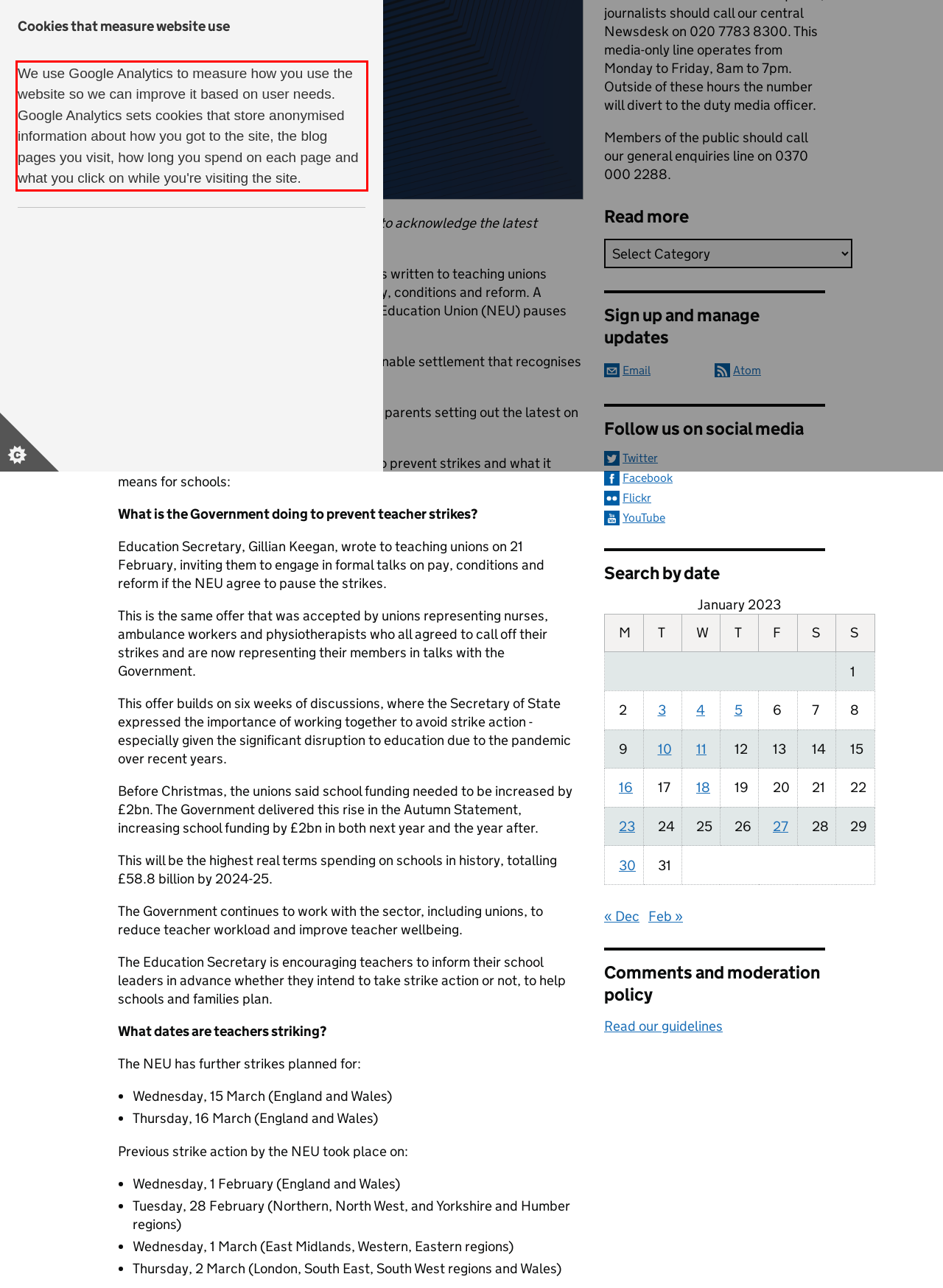Given a screenshot of a webpage containing a red rectangle bounding box, extract and provide the text content found within the red bounding box.

We use Google Analytics to measure how you use the website so we can improve it based on user needs. Google Analytics sets cookies that store anonymised information about how you got to the site, the blog pages you visit, how long you spend on each page and what you click on while you're visiting the site.